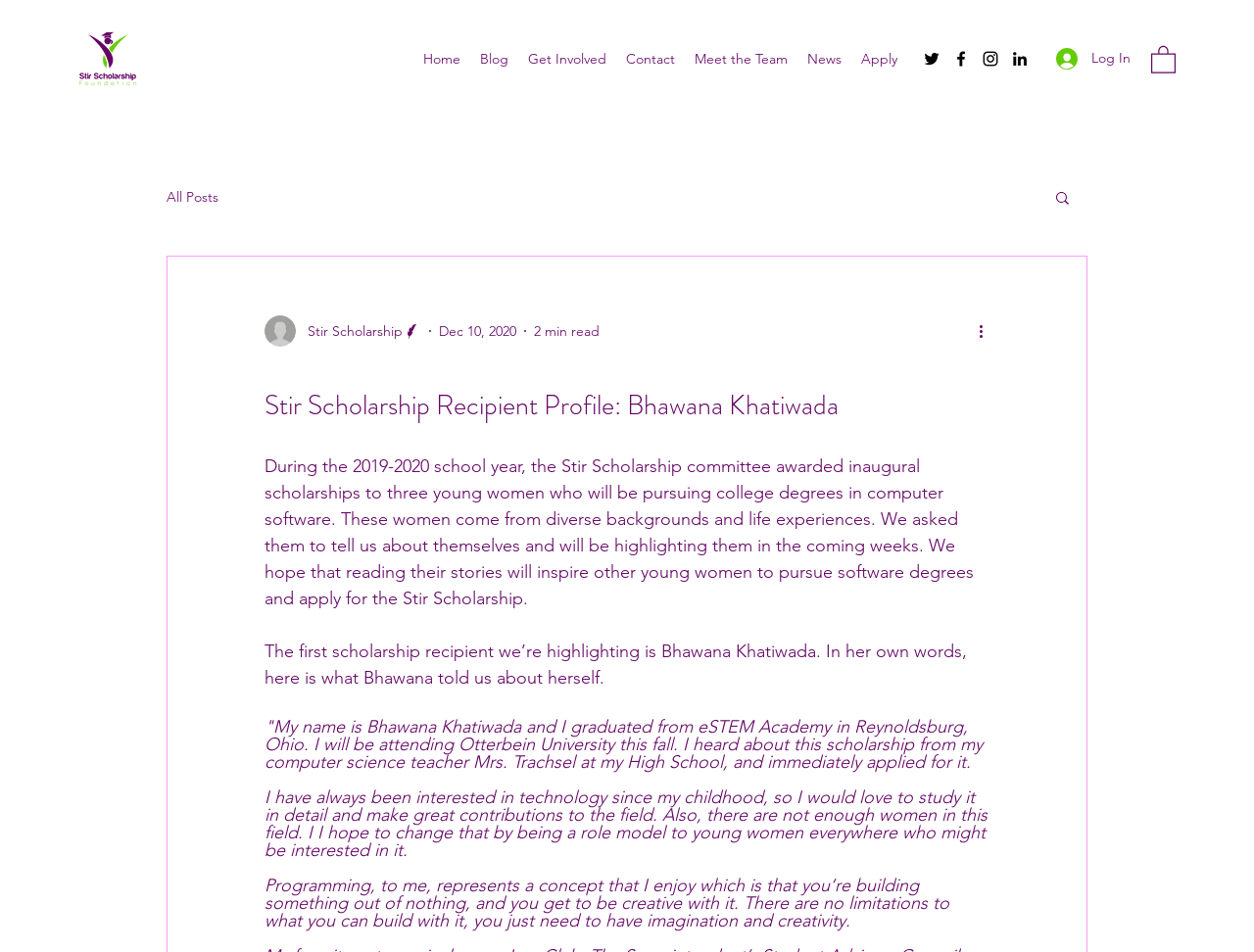Pinpoint the bounding box coordinates of the clickable element needed to complete the instruction: "Click on Lion tickets". The coordinates should be provided as four float numbers between 0 and 1: [left, top, right, bottom].

None